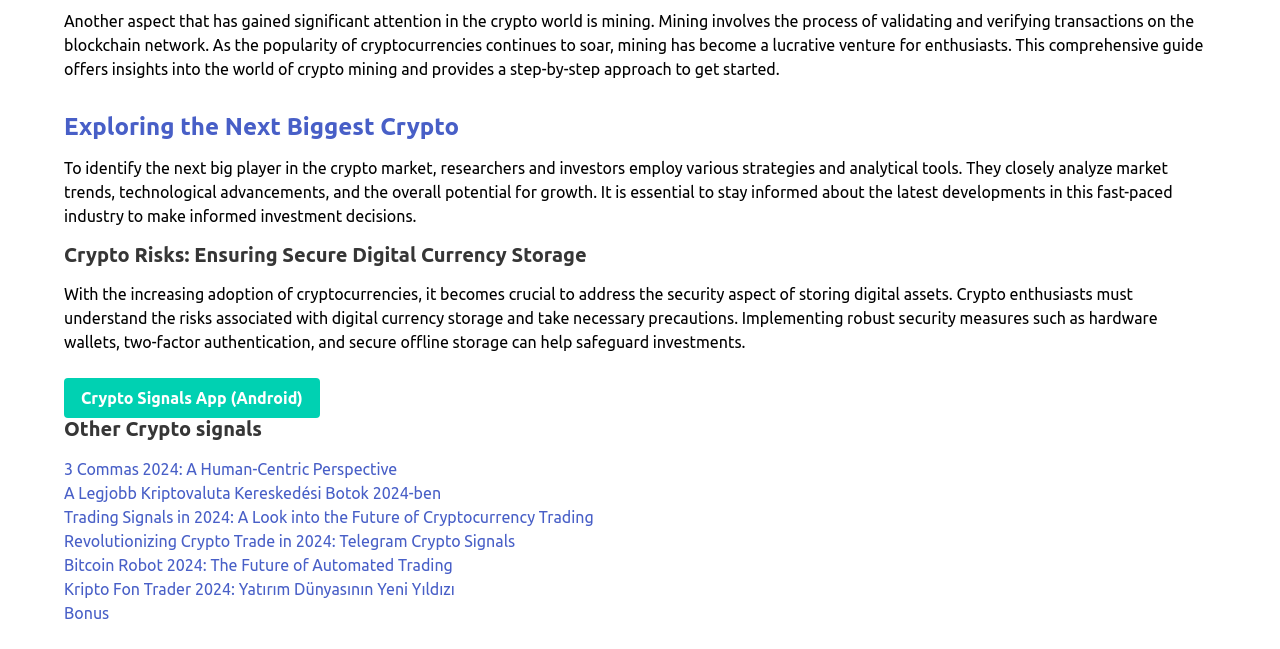Predict the bounding box of the UI element based on this description: "Crypto Signals App (Android)".

[0.05, 0.583, 0.25, 0.644]